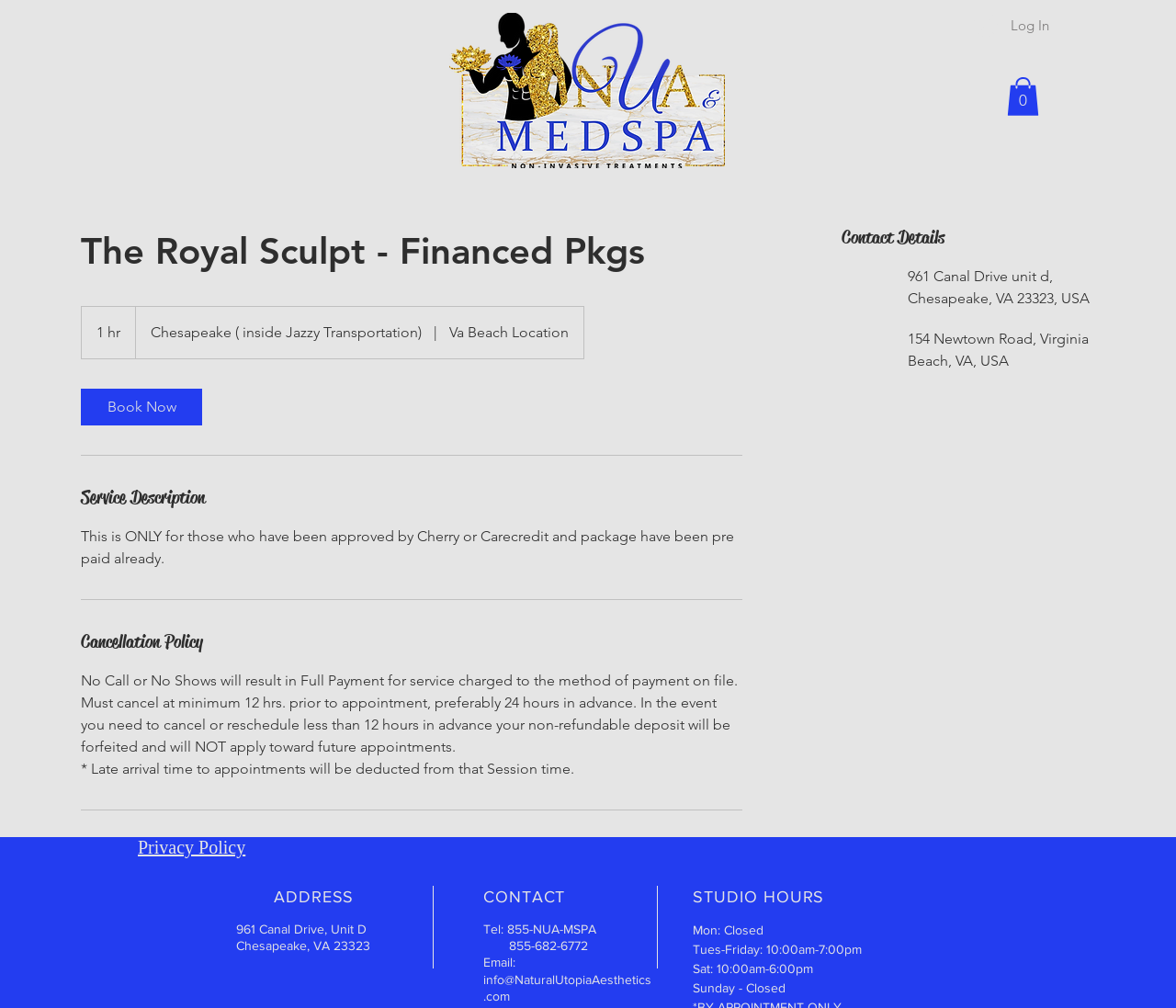Create a detailed narrative describing the layout and content of the webpage.

This webpage is about The Royal Sculpt - Financed Pkgs, a service provided by NUA & Medspa Site. At the top left corner, there is a main logo, and on the top right corner, there are three buttons: "Log In", "Cart with 0 items", and a logo for the cart. 

Below the top section, there are two main regions: "The Royal Sculpt - Financed Pkgs details" and "Contact Details". The "The Royal Sculpt - Financed Pkgs details" region is divided into several sections. The first section has a heading "The Royal Sculpt - Financed Pkgs" and provides some details about the service, including location and duration. Below this section, there is a "Book Now" button. 

The next section is about "Service Description", which explains that this service is only for those who have been approved by Cherry or Carecredit and have pre-paid their package. 

Following this, there is a "Cancellation Policy" section, which outlines the rules for canceling or rescheduling appointments. 

The "Contact Details" region is on the right side of the page and provides the address and contact information of the service provider, including two locations: Chesapeake and Virginia Beach. 

At the bottom of the page, there are several sections. On the left side, there is a "Social Bar" with links to Instagram, Facebook, and TikTok. Next to it, there is a "Privacy Policy" section with a link to the policy page. 

On the right side, there are several sections providing additional contact information, including address, phone number, email, and studio hours.